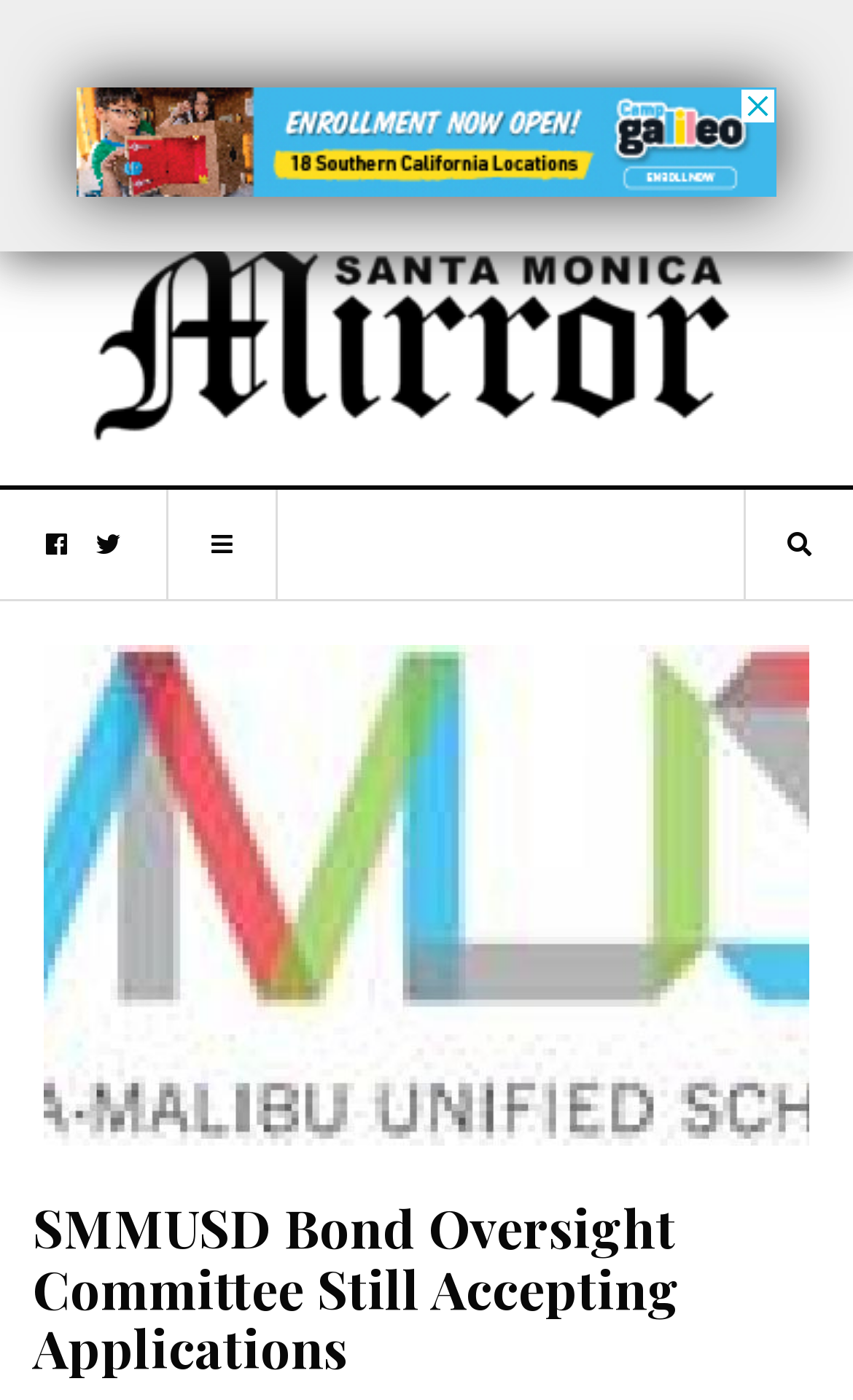Describe every aspect of the webpage in a detailed manner.

The webpage is about the Santa Monica-Malibu Unified School District Bond Oversight Committee, with a focus on accepting applications. At the top left of the page, there is an advertisement iframe taking up about 80% of the width and 14% of the height. Below the advertisement, there is a link to "SM Mirror" with an accompanying image of the same name, situated at the top center of the page. 

To the left of the "SM Mirror" link, there are three social media links, represented by icons, arranged vertically. On the right side of the page, there is another link with an icon, situated at the same height as the social media links. 

The main content of the page is an image with the text "SMMUSD" on it, taking up about 90% of the width and 35% of the height, positioned at the center of the page. Above the image, there is a heading that reads "SMMUSD Bond Oversight Committee Still Accepting Applications", spanning the entire width of the page and situated at the bottom center of the page.